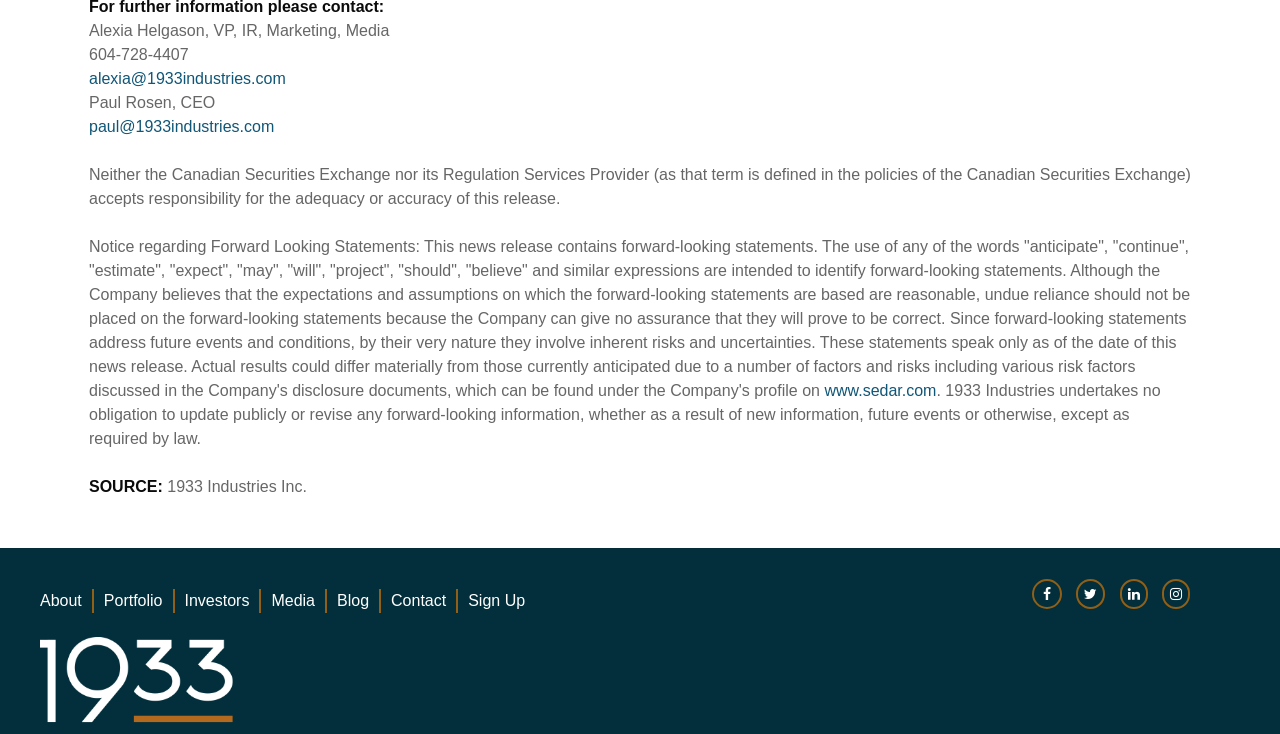Identify the bounding box coordinates of the region I need to click to complete this instruction: "Visit the company's profile on SEDAR".

[0.644, 0.52, 0.732, 0.544]